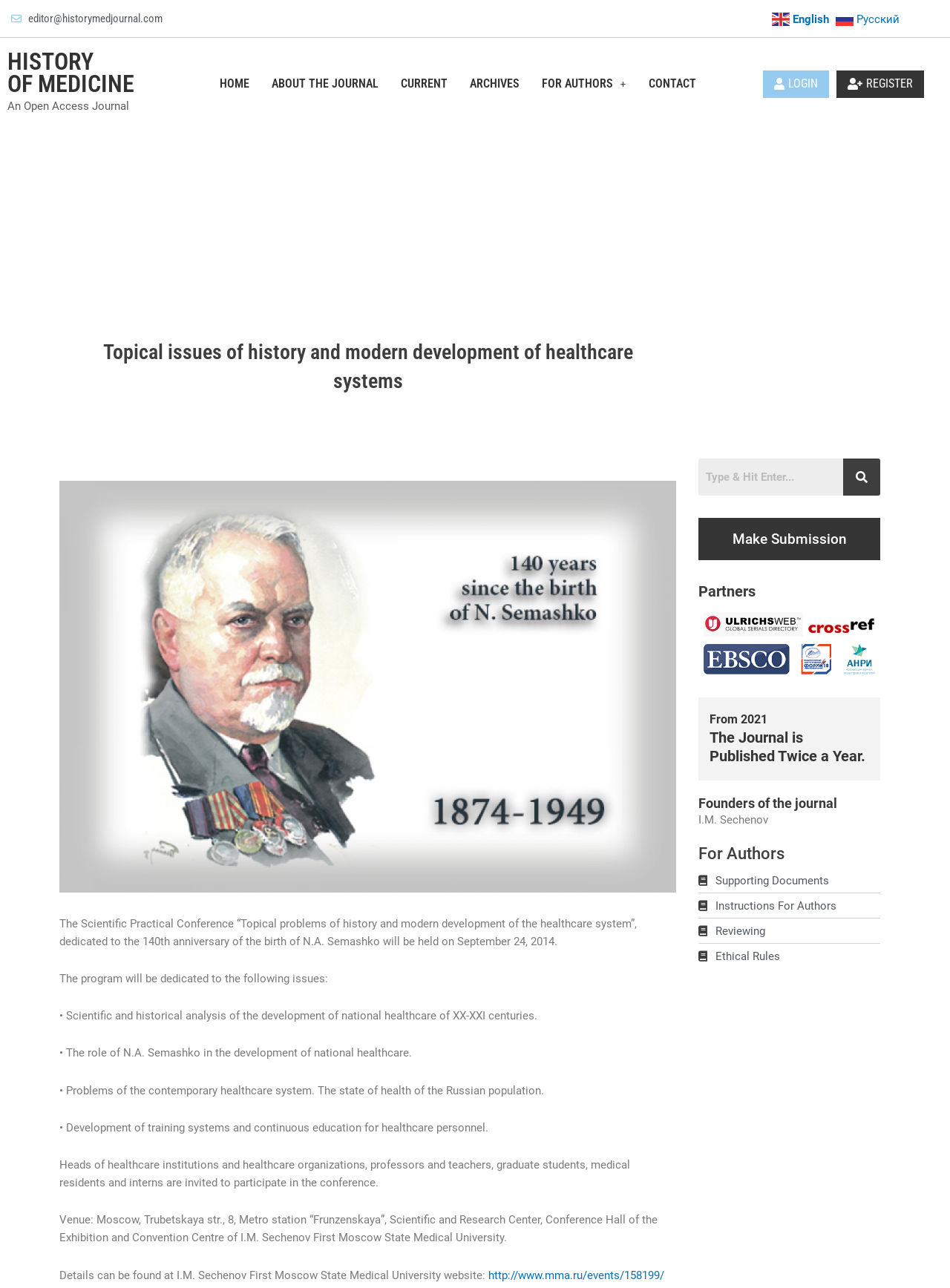Ascertain the bounding box coordinates for the UI element detailed here: "About Us". The coordinates should be provided as [left, top, right, bottom] with each value being a float between 0 and 1.

None